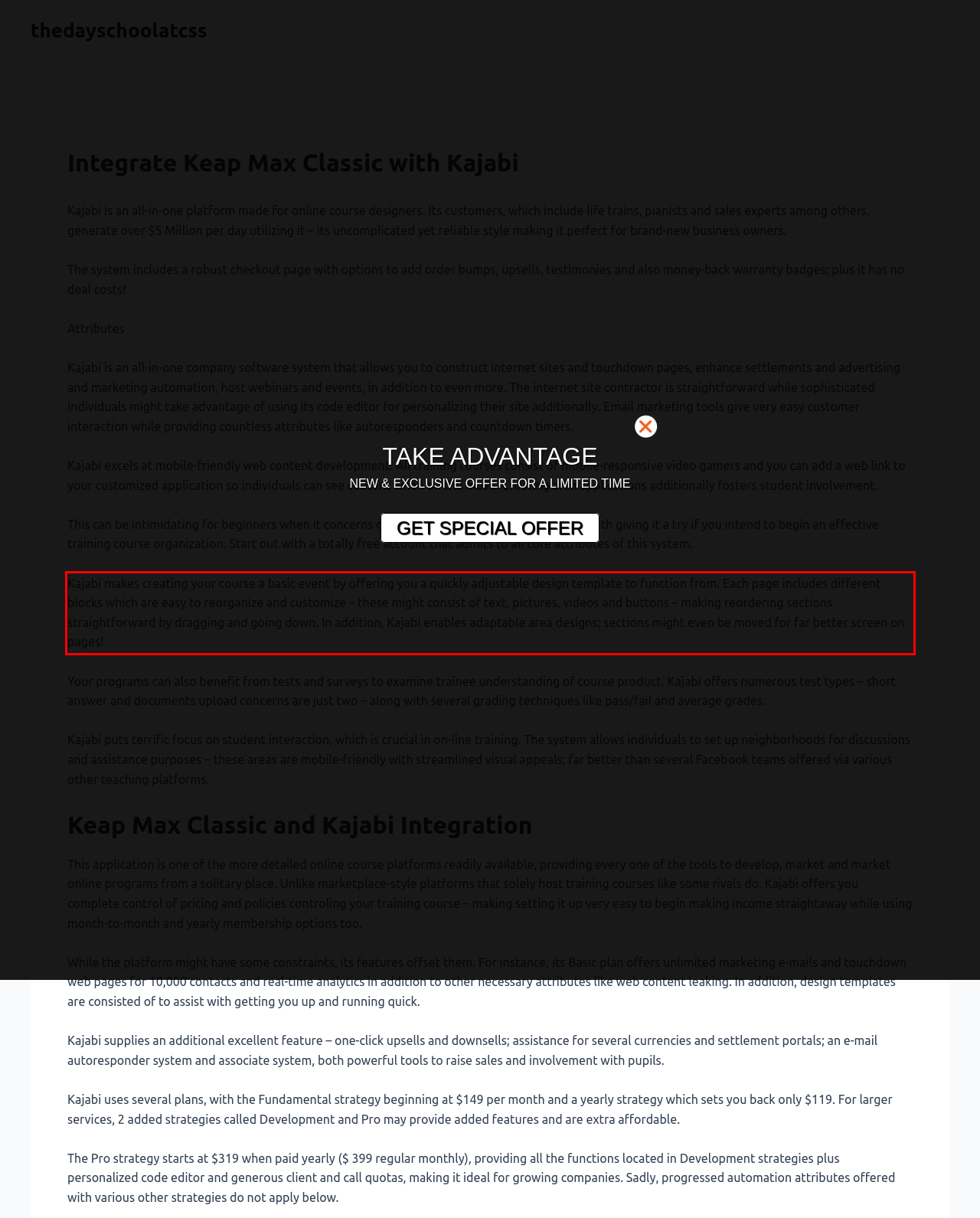You are provided with a screenshot of a webpage containing a red bounding box. Please extract the text enclosed by this red bounding box.

Kajabi makes creating your course a basic event by offering you a quickly adjustable design template to function from. Each page includes different blocks which are easy to reorganize and customize – these might consist of text, pictures, videos and buttons – making reordering sections straightforward by dragging and going down. In addition, Kajabi enables adaptable area designs; sections might even be moved for far better screen on pages!